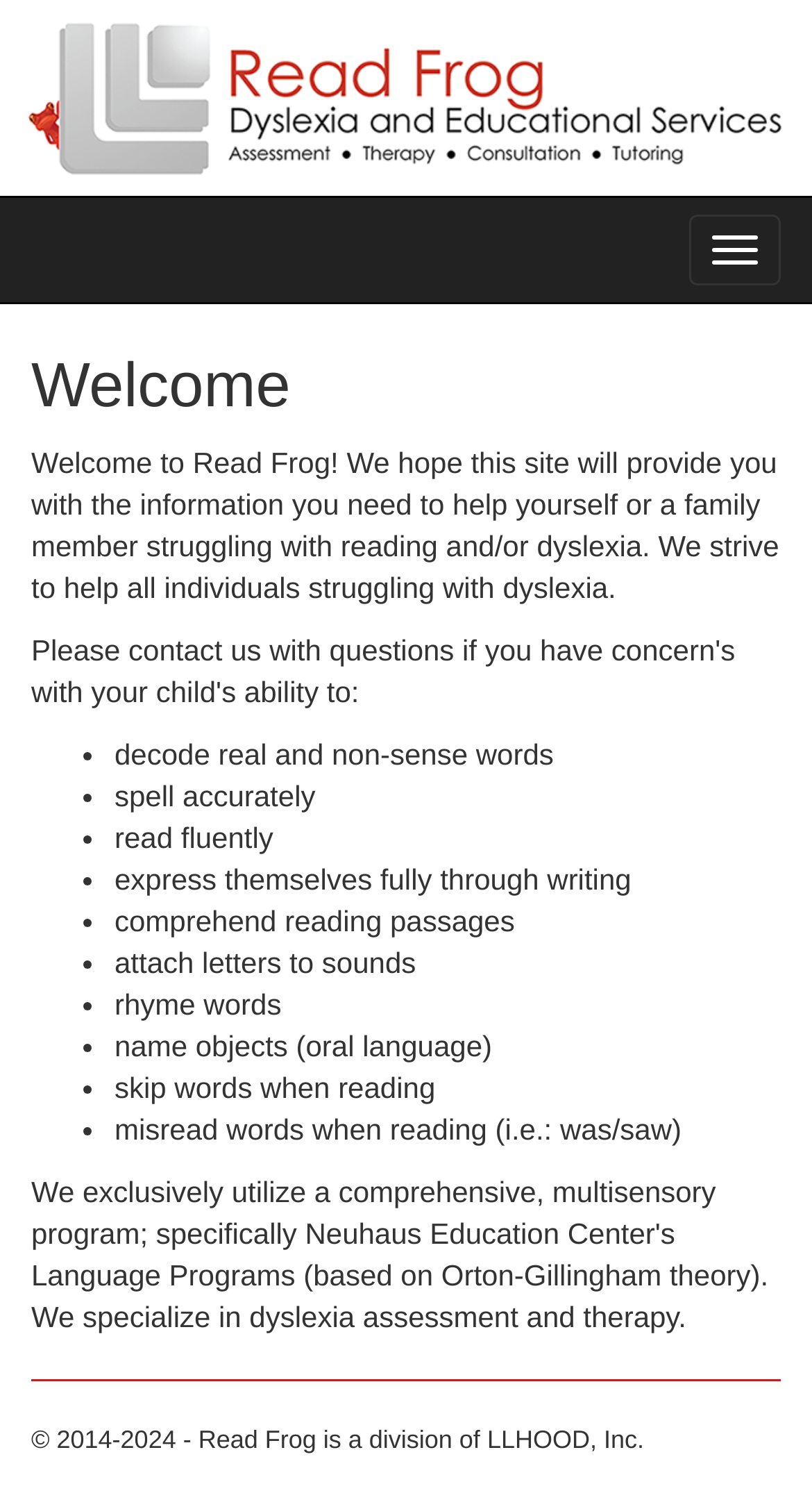What is the first skill mentioned on the webpage?
Using the image, provide a detailed and thorough answer to the question.

The webpage lists several skills that individuals may struggle with, and the first one mentioned is the ability to decode real and non-sense words. This skill is listed as a bullet point, indicating that it is one of the key areas of focus for the website.